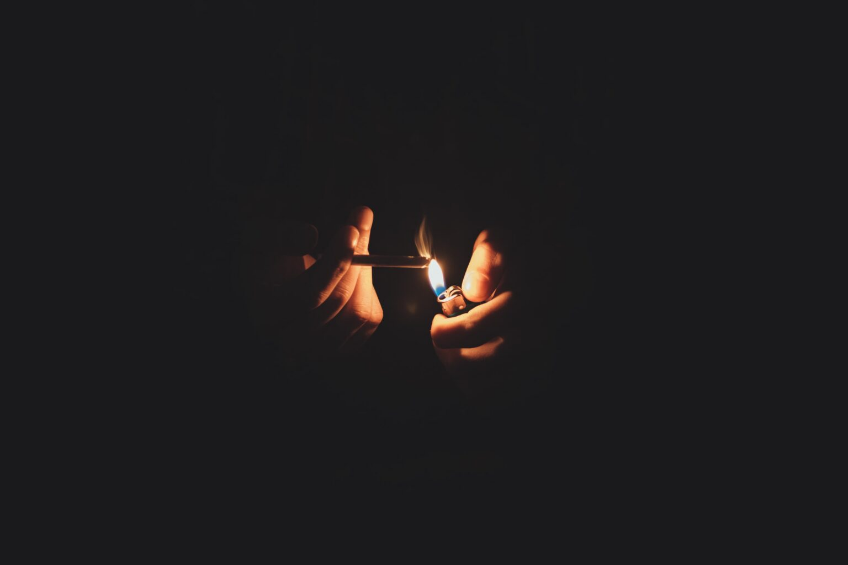Respond with a single word or phrase to the following question: What is the act of lighting the cigarette symbolizing?

Contemplation or pause